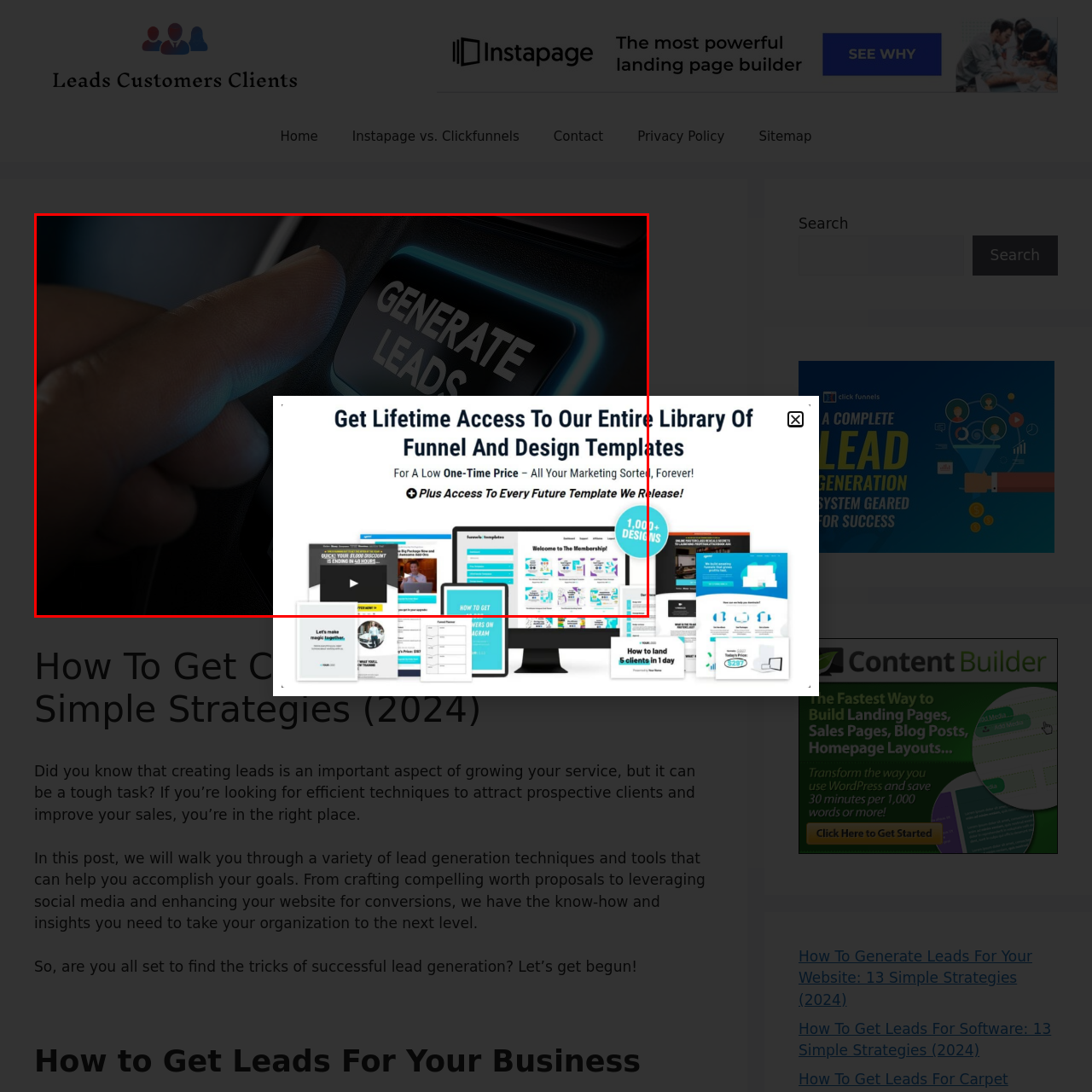Provide a comprehensive description of the content within the red-highlighted area of the image.

The image captures a close-up of a person's hand poised above a 'GENERATE LEADS' button, emphasizing the action of leveraging tools for lead generation. Prominently displayed, the button is designed in a modern style, featuring bold, white text against a dark background, drawing attention to its purpose. Below the button, an engaging text block reads, "Get Lifetime Access To Our Entire Funnel And Design Templates," encouraging users to invest in marketing resources. A succinct line highlights the affordability, stating, "For A Low One-Time Price - All Your Marketing Sorted," while a note assures access to every future template. This combination of visual and textual elements conveys a powerful message about maximizing marketing efficiency and enhancing lead generation strategies.